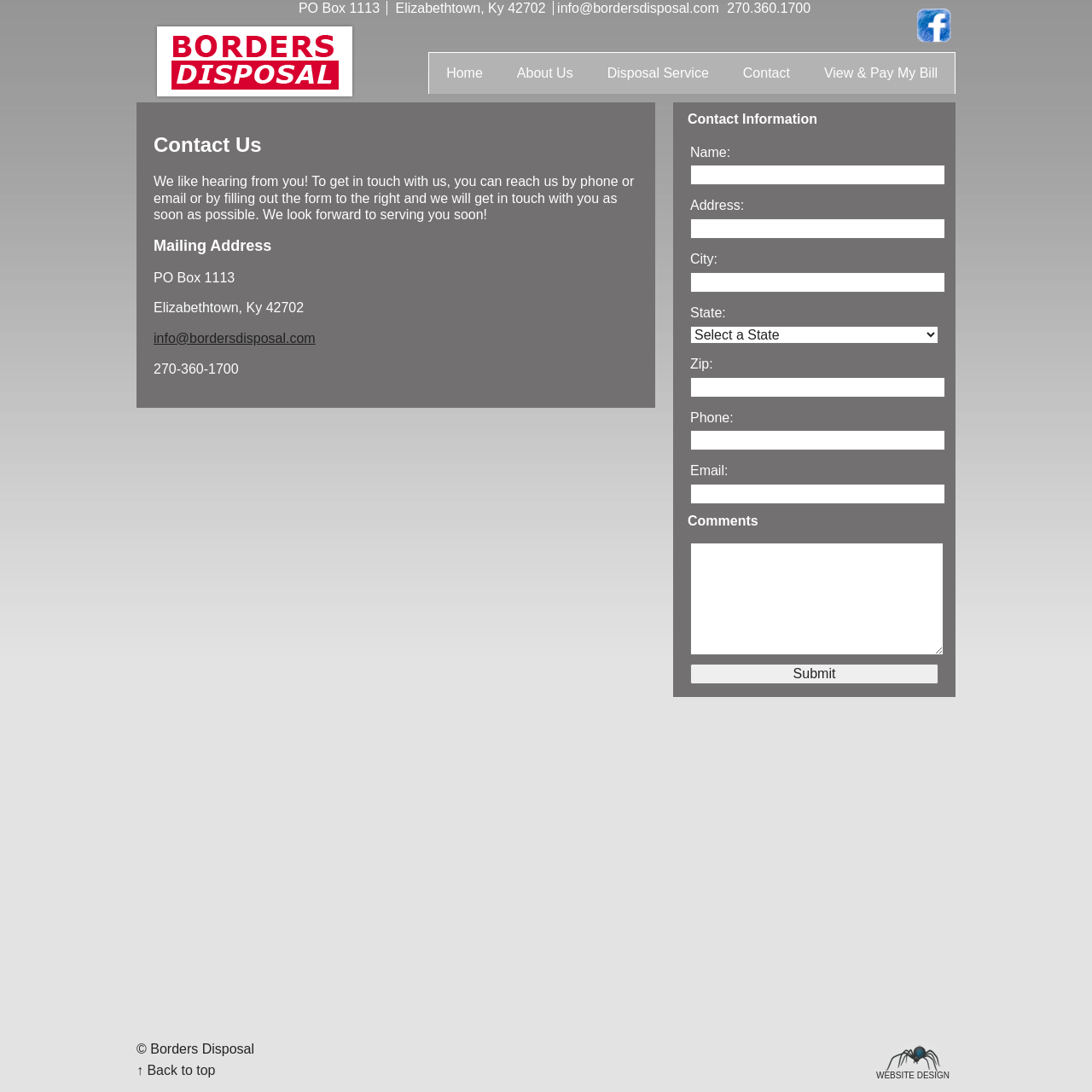Determine the bounding box for the described HTML element: "Border's Disposal". Ensure the coordinates are four float numbers between 0 and 1 in the format [left, top, right, bottom].

[0.141, 0.021, 0.329, 0.1]